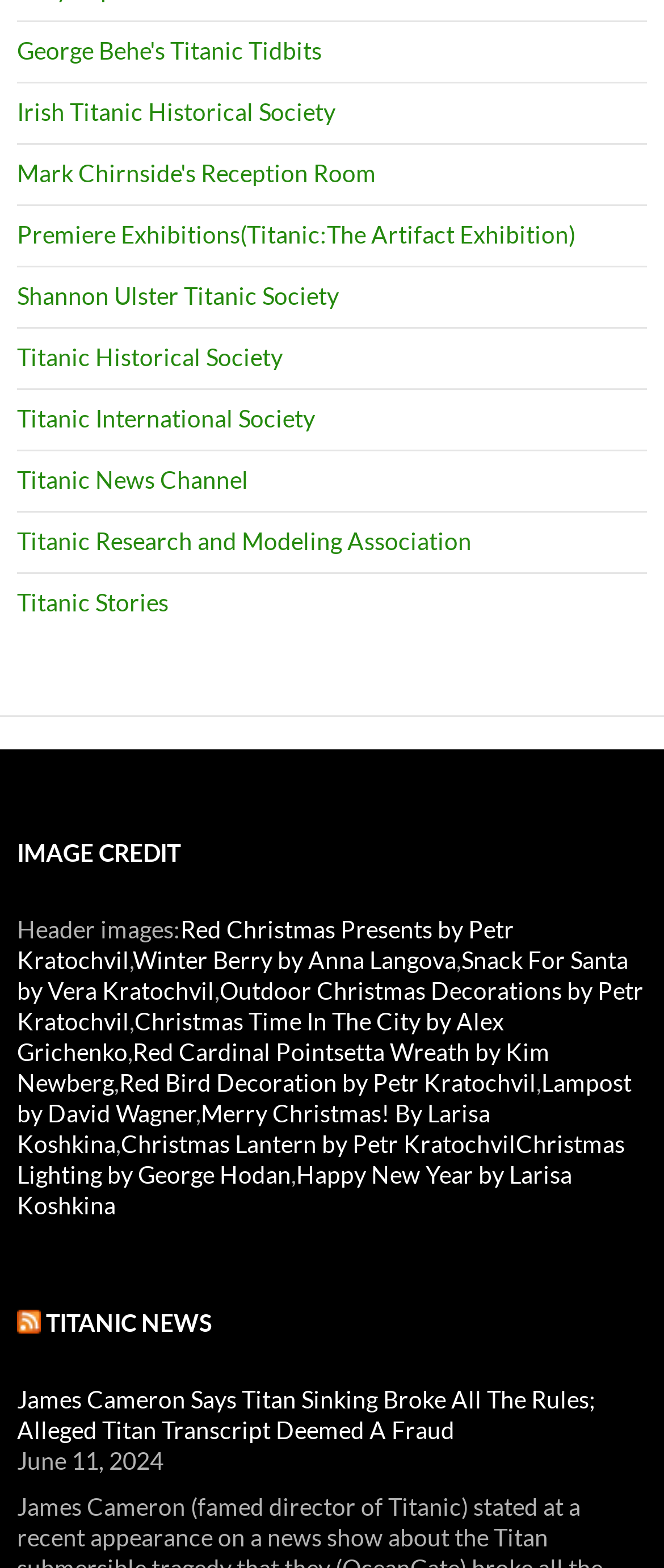Please respond to the question using a single word or phrase:
What is the date of the news article?

June 11, 2024